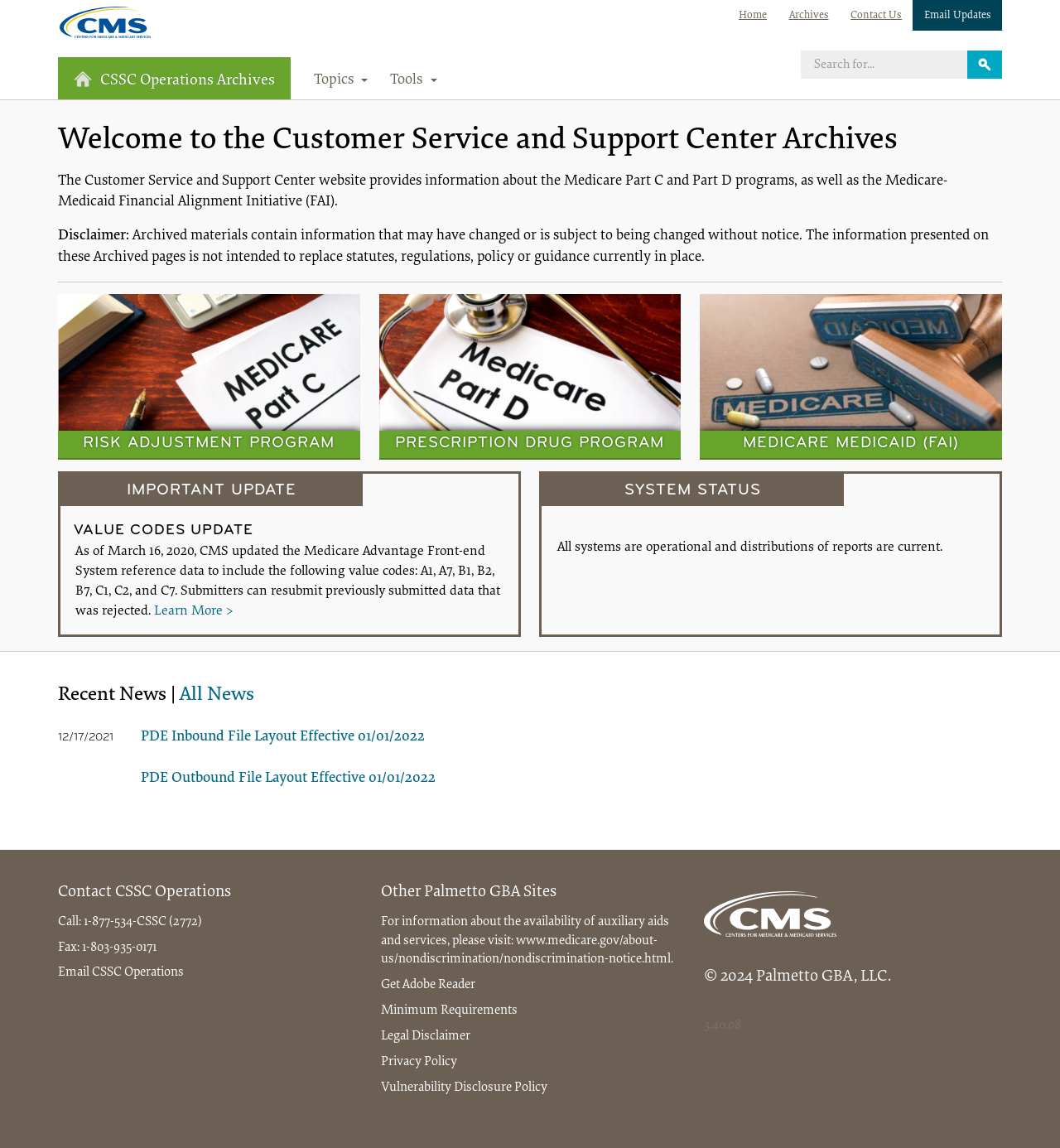Refer to the screenshot and give an in-depth answer to this question: What is the topic of the first archived material?

I looked at the archived materials section and found the first topic, which is 'RISK ADJUSTMENT PROGRAM'. This link is located below the welcome message, with a bounding box coordinate of [0.055, 0.256, 0.34, 0.4].